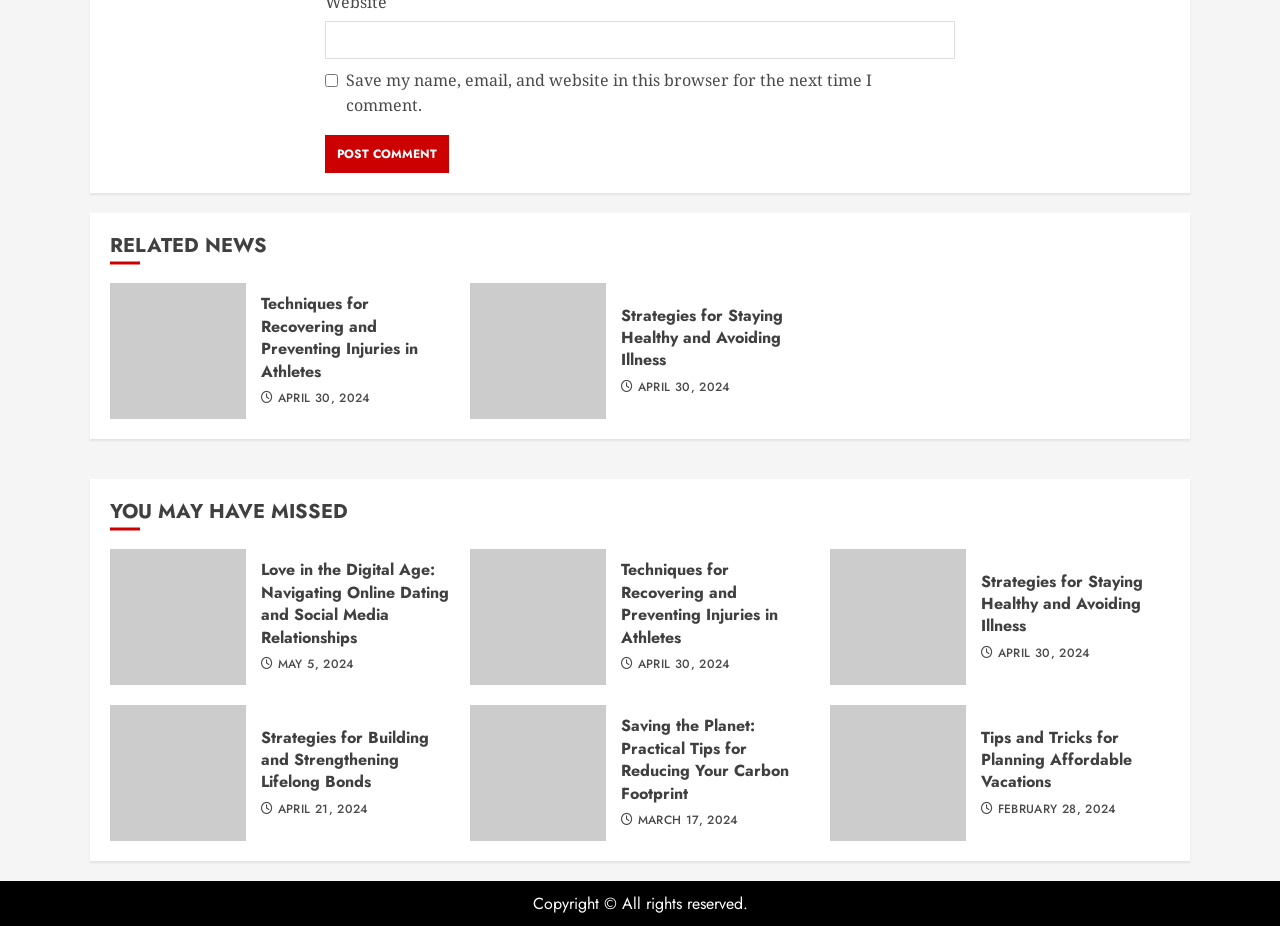Determine the bounding box coordinates of the clickable element necessary to fulfill the instruction: "Enter website name". Provide the coordinates as four float numbers within the 0 to 1 range, i.e., [left, top, right, bottom].

[0.254, 0.022, 0.746, 0.063]